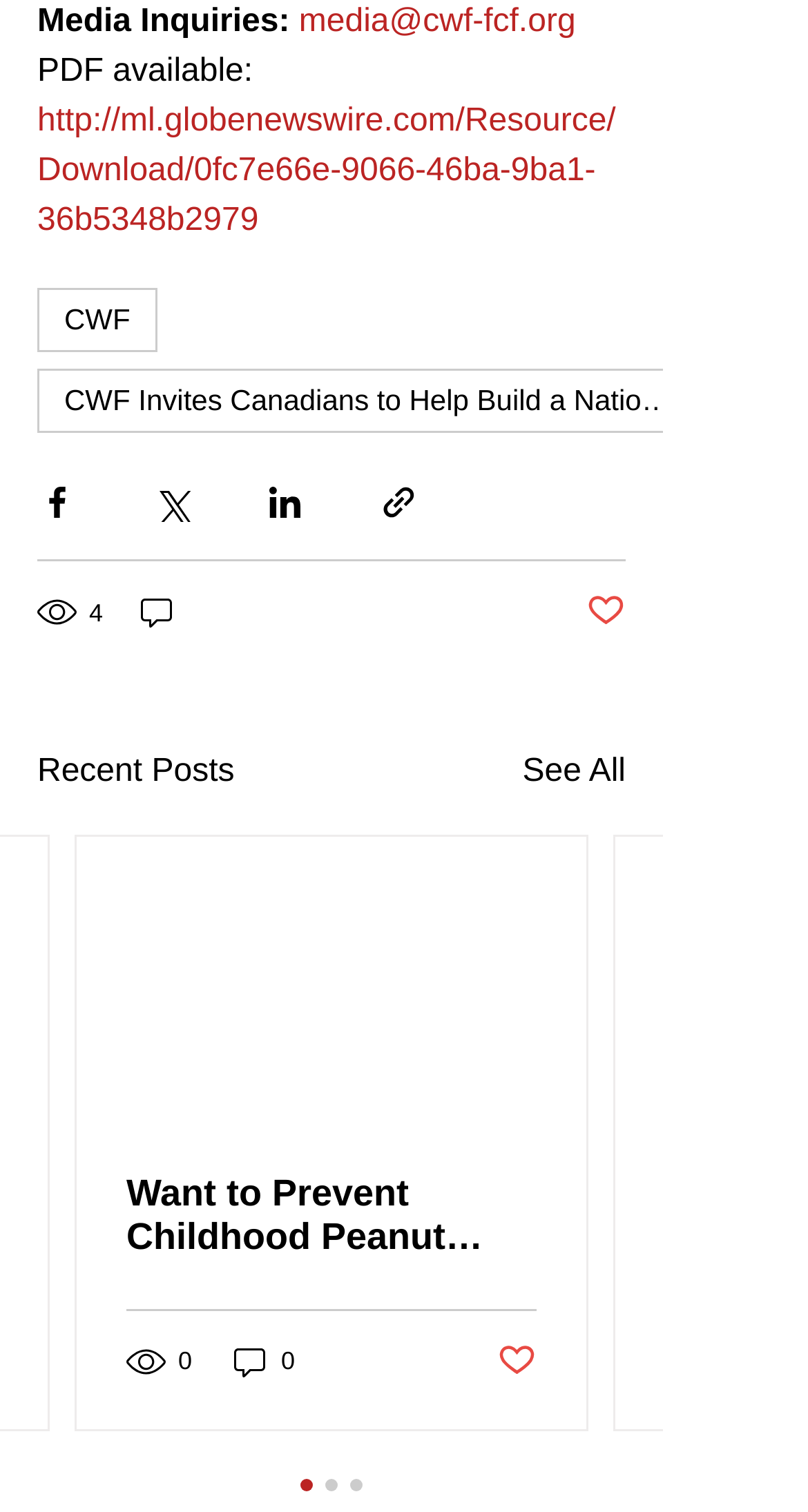Determine the bounding box coordinates for the clickable element required to fulfill the instruction: "Click the 'Share via Facebook' button". Provide the coordinates as four float numbers between 0 and 1, i.e., [left, top, right, bottom].

[0.046, 0.319, 0.095, 0.345]